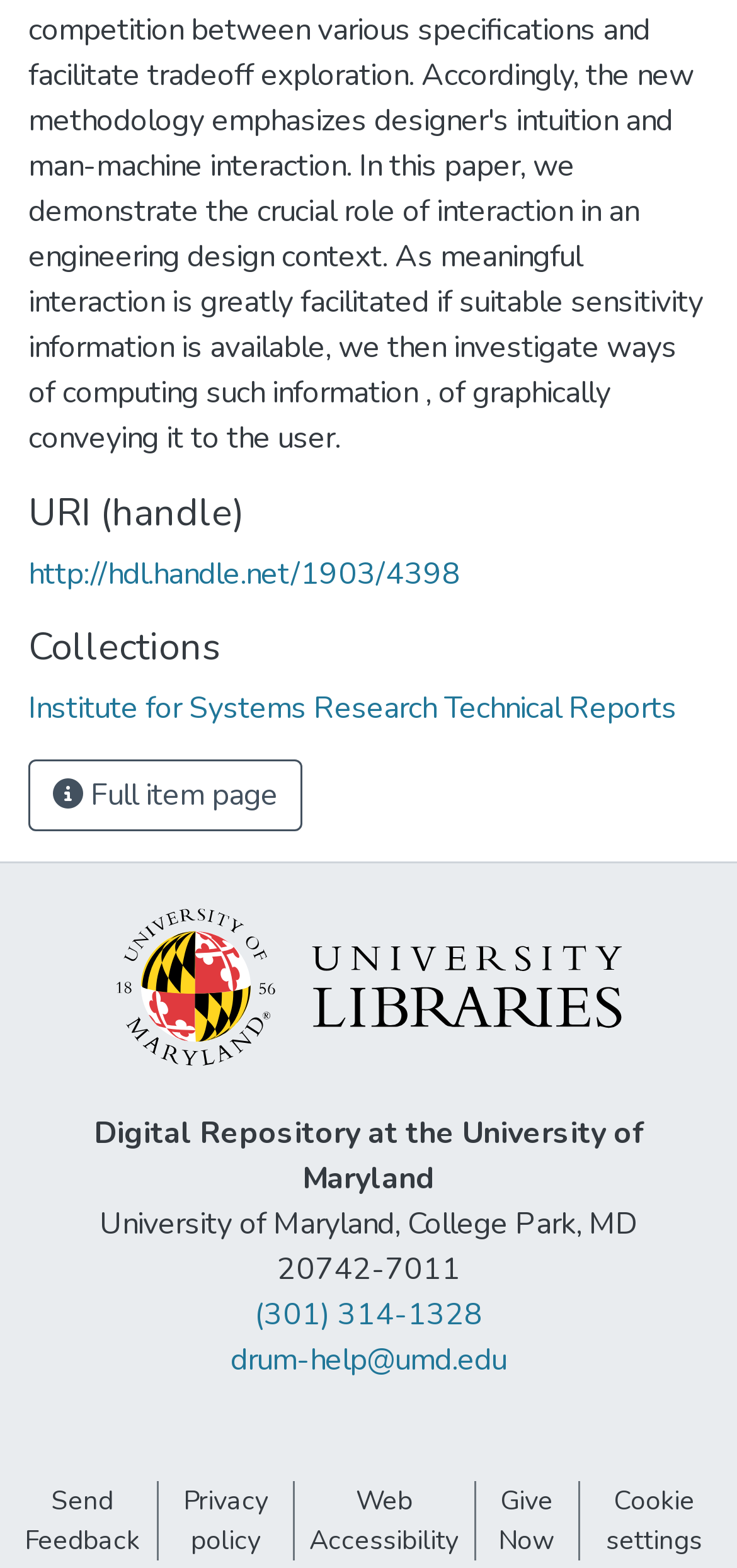Identify the bounding box coordinates of the area you need to click to perform the following instruction: "Send feedback".

[0.01, 0.944, 0.213, 0.995]